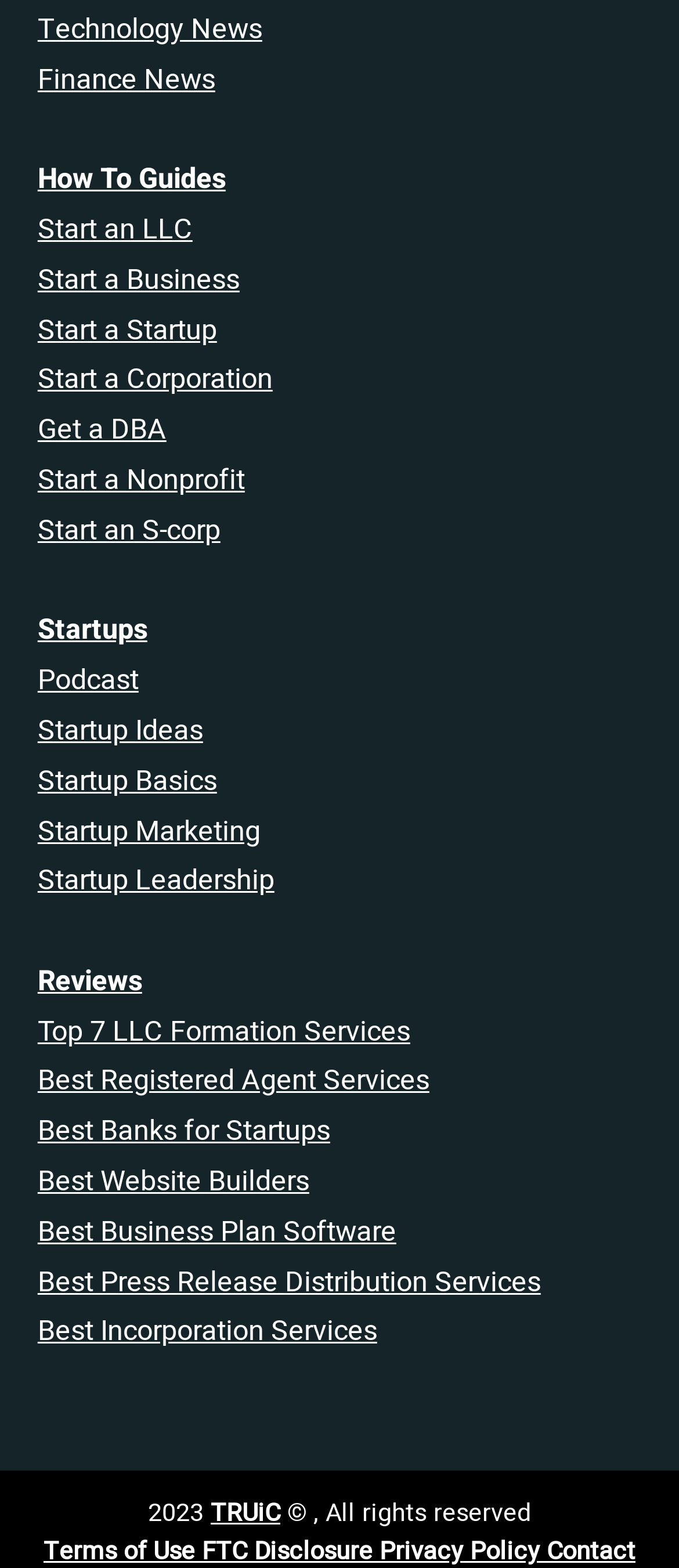Determine the bounding box for the UI element as described: "Best Press Release Distribution Services". The coordinates should be represented as four float numbers between 0 and 1, formatted as [left, top, right, bottom].

[0.055, 0.804, 0.796, 0.831]